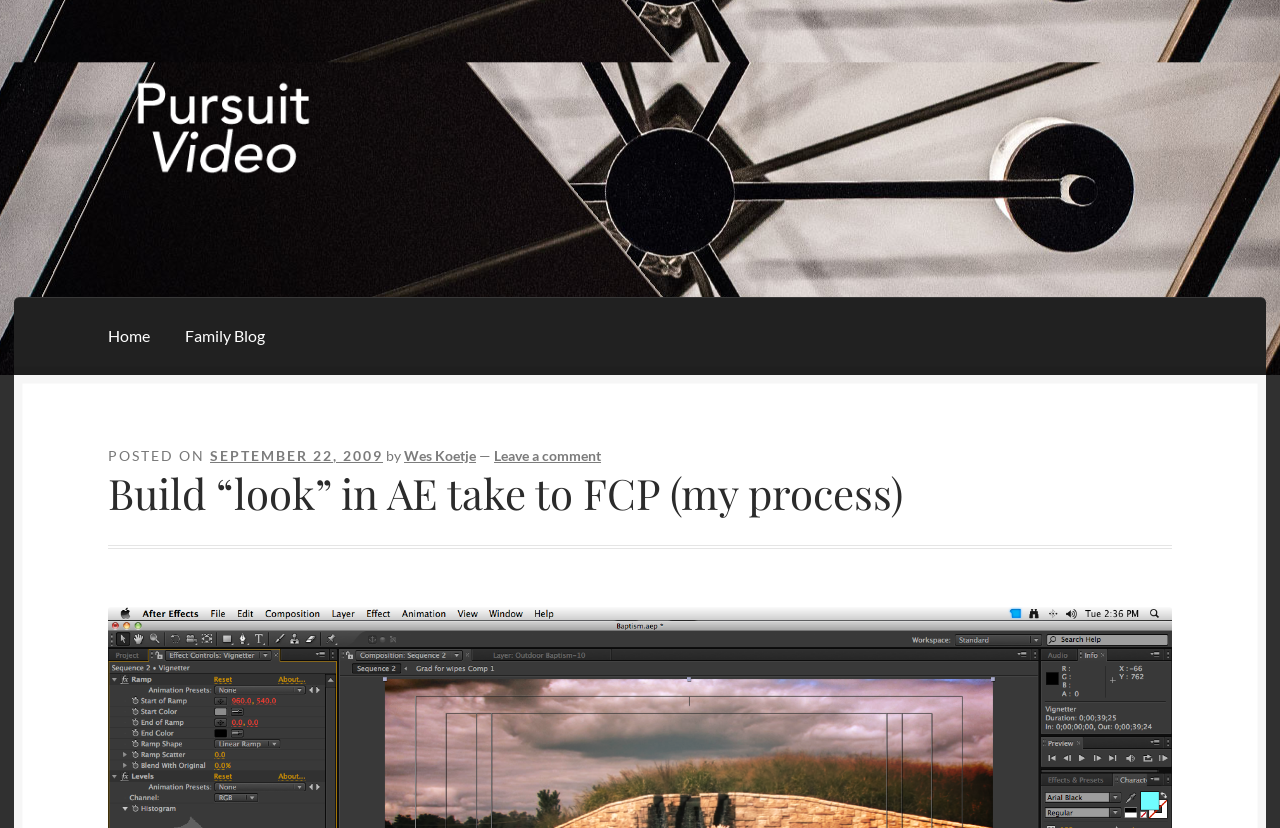Refer to the image and provide a thorough answer to this question:
How many navigation links are there?

I counted the number of link elements under the 'Primary Navigation' navigation element, and there are two links: 'Home' and 'Family Blog'.